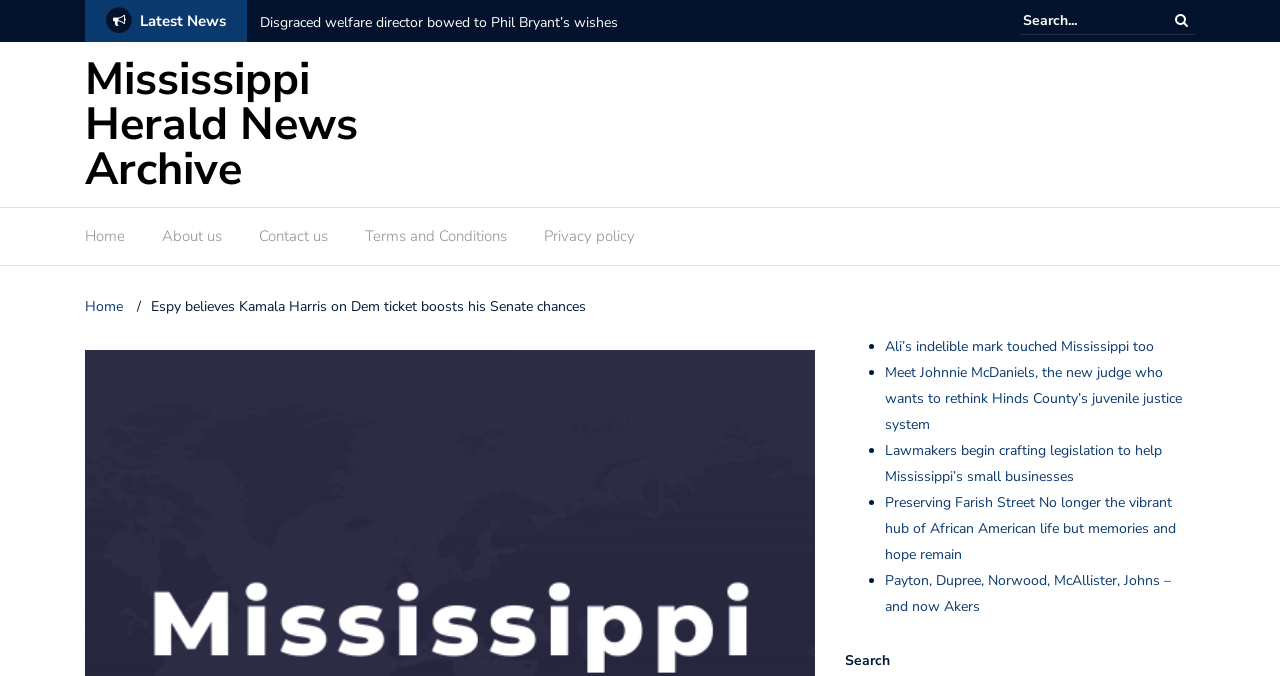Please give the bounding box coordinates of the area that should be clicked to fulfill the following instruction: "Read about Espy's belief in Kamala Harris". The coordinates should be in the format of four float numbers from 0 to 1, i.e., [left, top, right, bottom].

[0.118, 0.439, 0.458, 0.467]